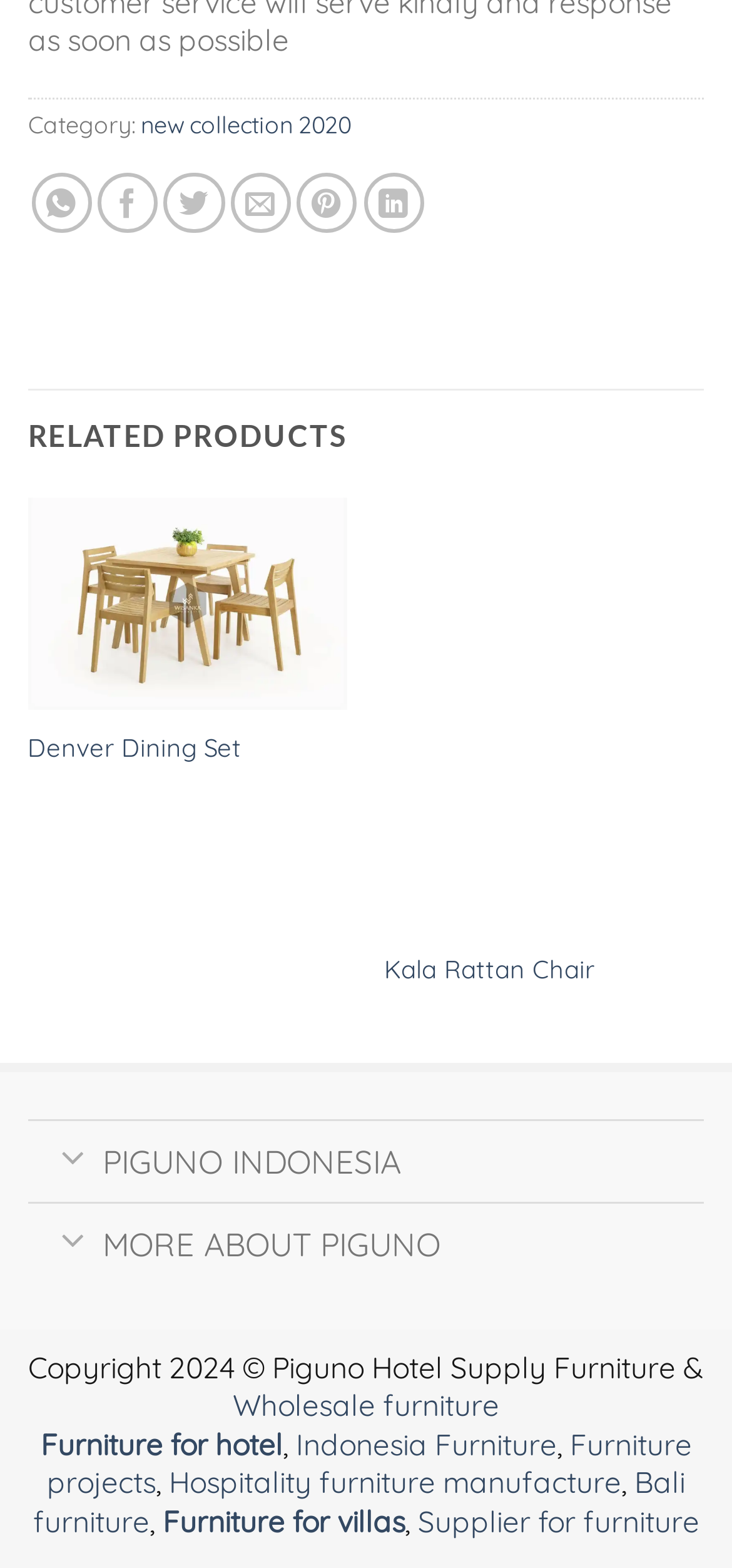What is the copyright year of the webpage?
Look at the image and provide a detailed response to the question.

The webpage has a copyright notice at the bottom, which states 'Copyright 2024 © Piguno Hotel Supply Furniture &', indicating that the copyright year is 2024.